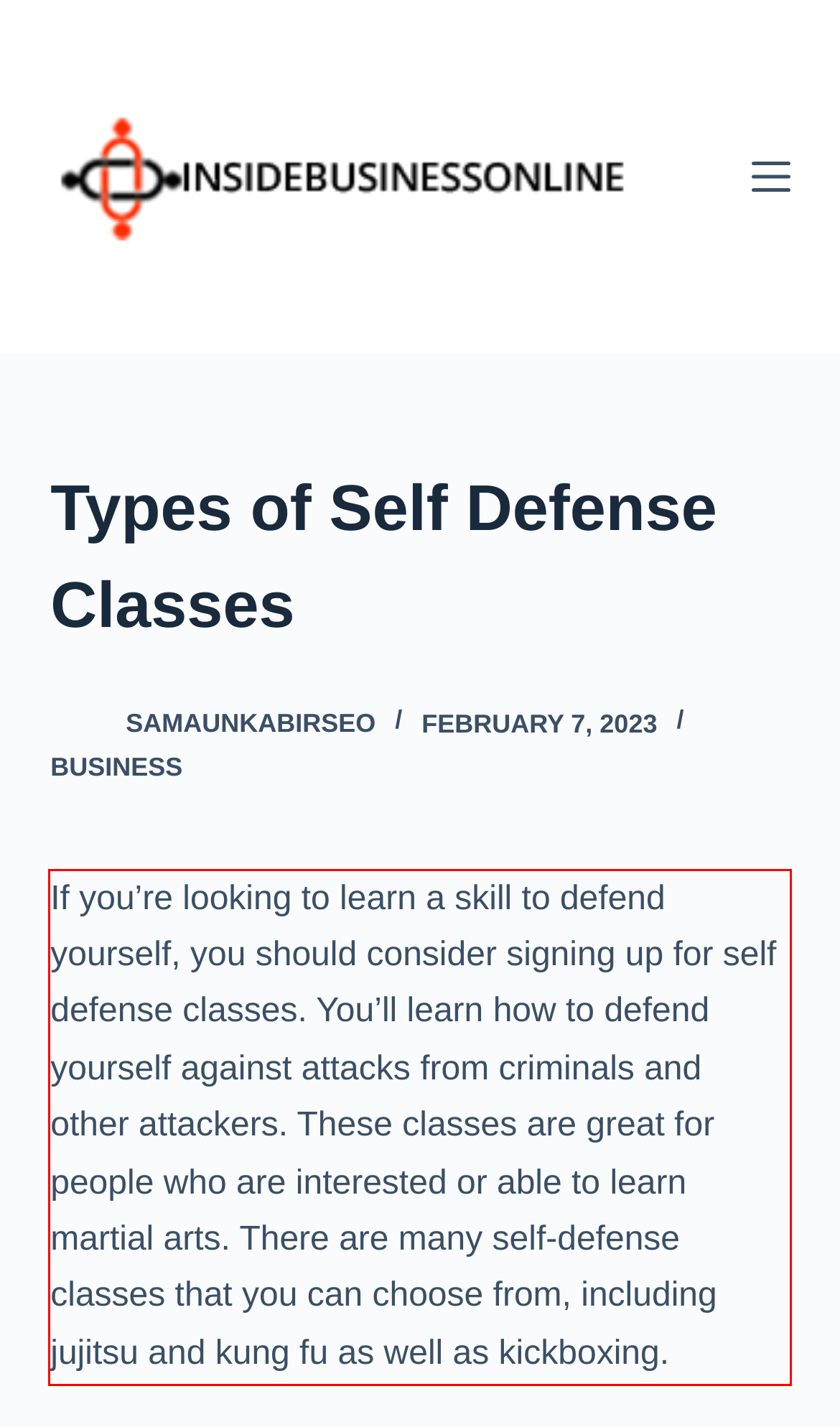Please identify the text within the red rectangular bounding box in the provided webpage screenshot.

If you’re looking to learn a skill to defend yourself, you should consider signing up for self defense classes. You’ll learn how to defend yourself against attacks from criminals and other attackers. These classes are great for people who are interested or able to learn martial arts. There are many self-defense classes that you can choose from, including jujitsu and kung fu as well as kickboxing.